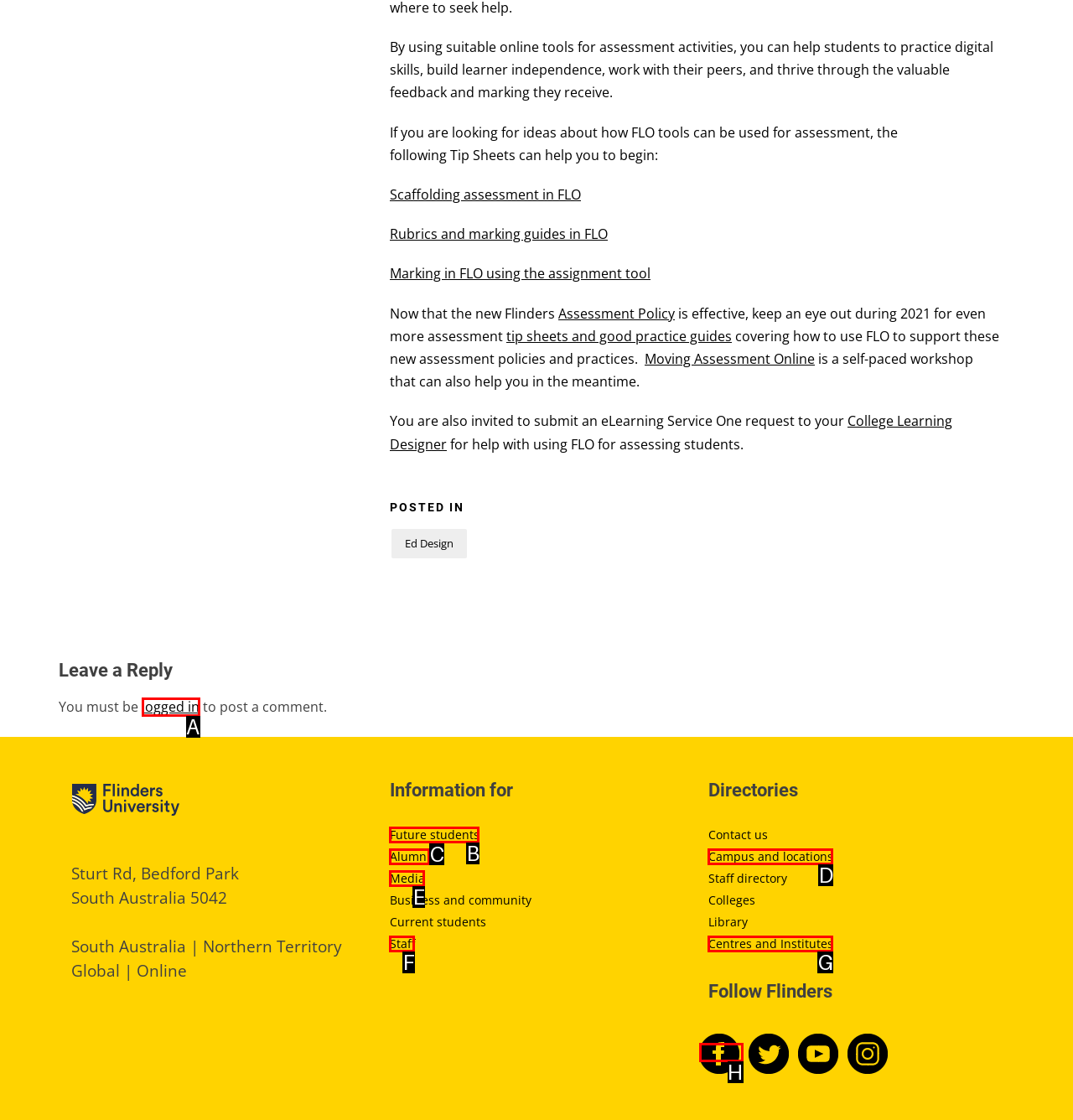Please provide the letter of the UI element that best fits the following description: Alumni
Respond with the letter from the given choices only.

C